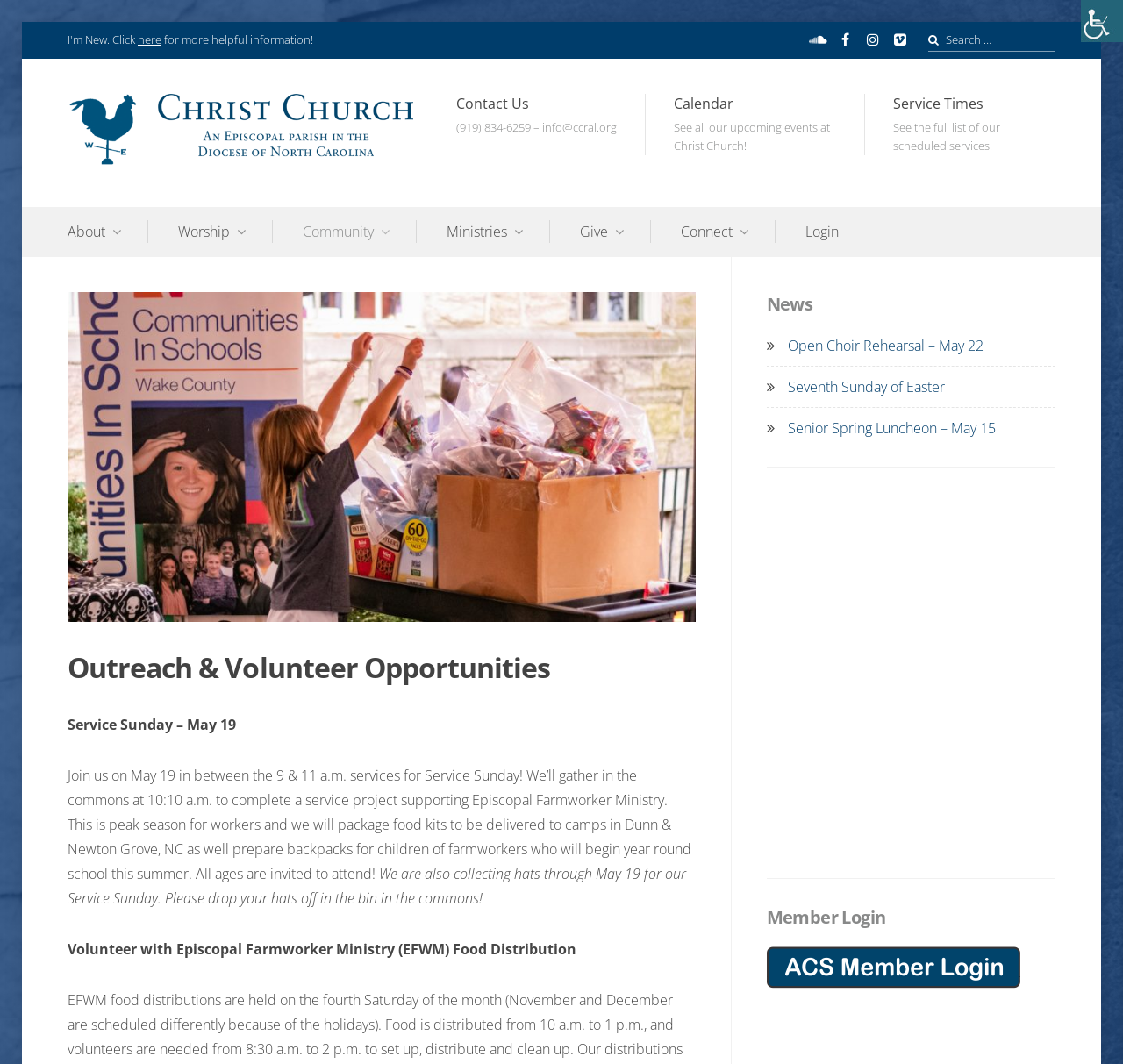What is the name of the church?
Answer the question with a single word or phrase derived from the image.

Christ Church